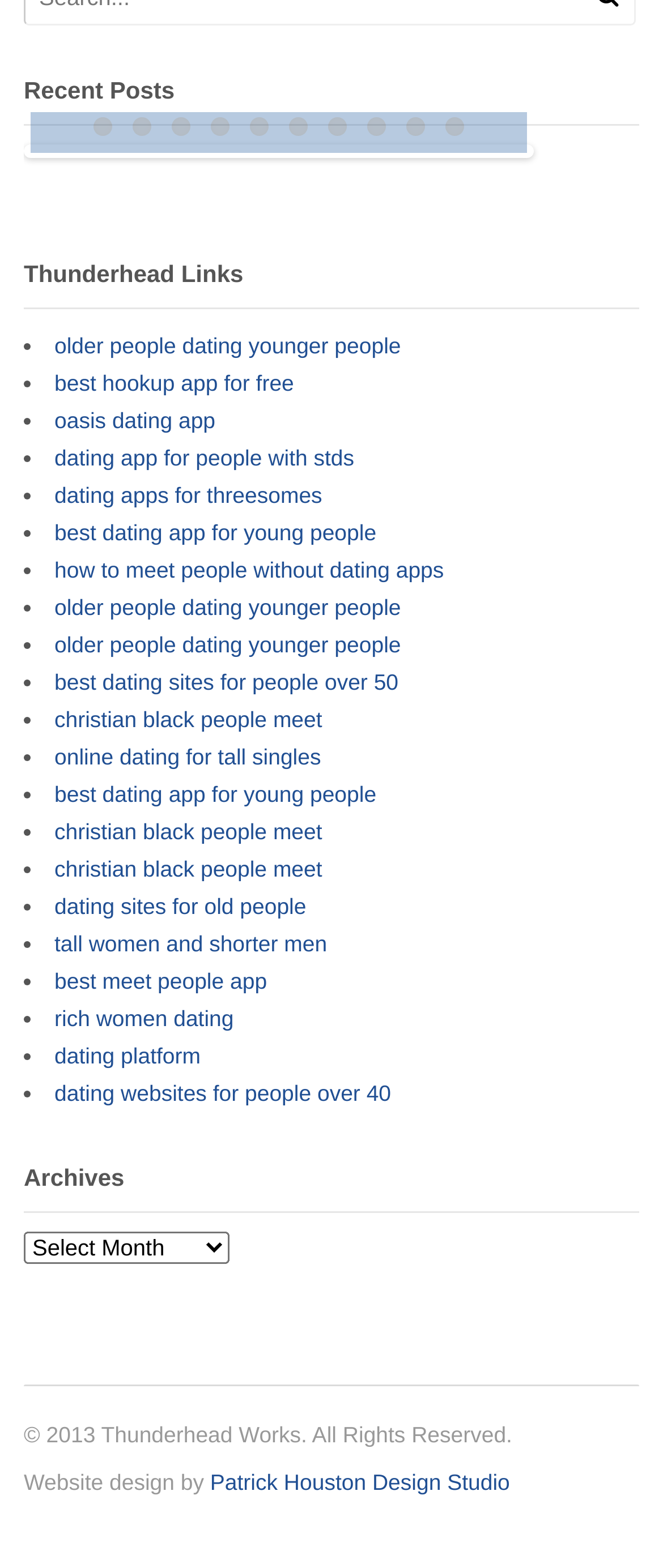Please provide the bounding box coordinate of the region that matches the element description: 4. Coordinates should be in the format (top-left x, top-left y, bottom-right x, bottom-right y) and all values should be between 0 and 1.

[0.377, 0.075, 0.405, 0.087]